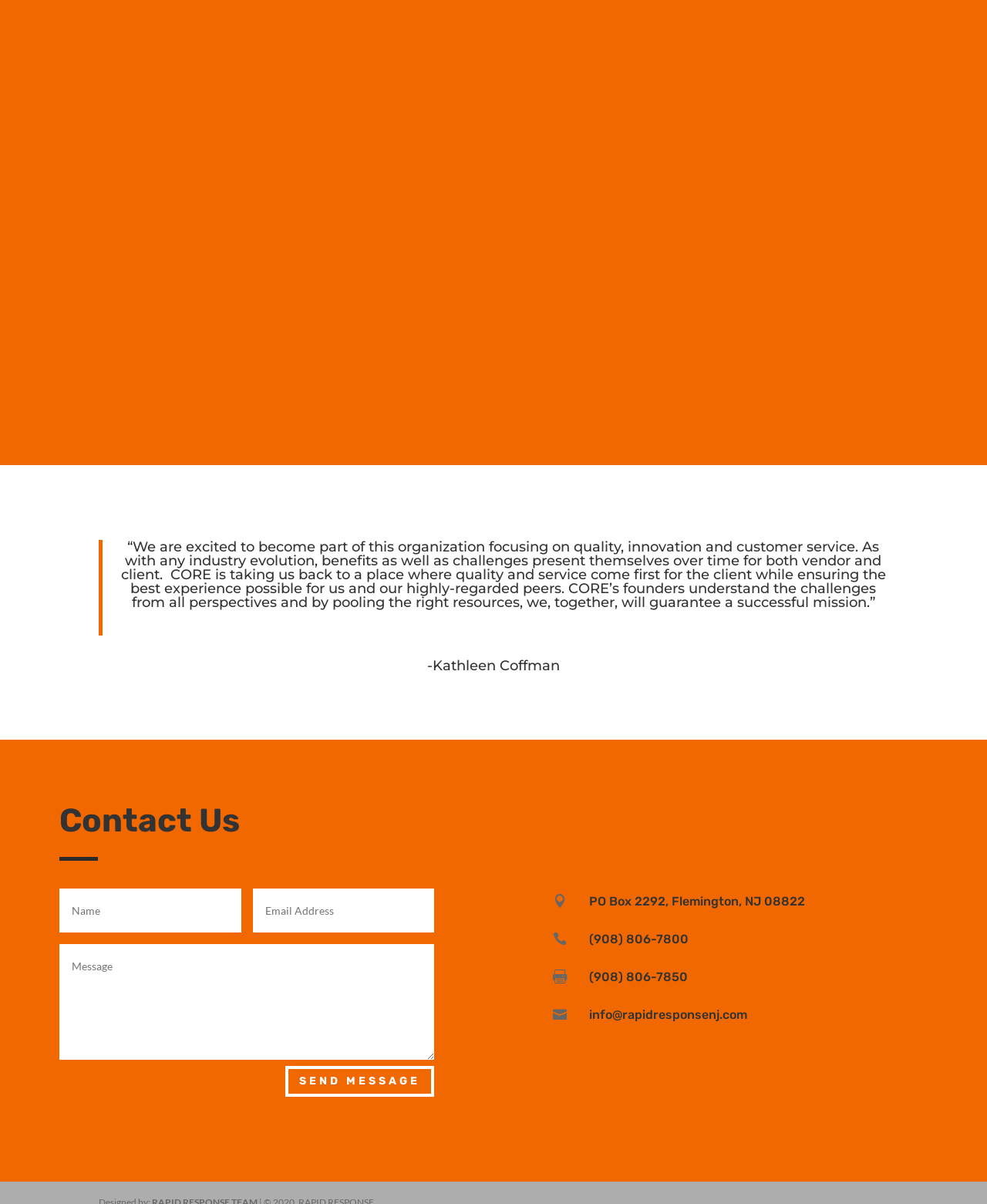What is the purpose of the 'SEND MESSAGE' button?
From the screenshot, supply a one-word or short-phrase answer.

To contact Rapid Response